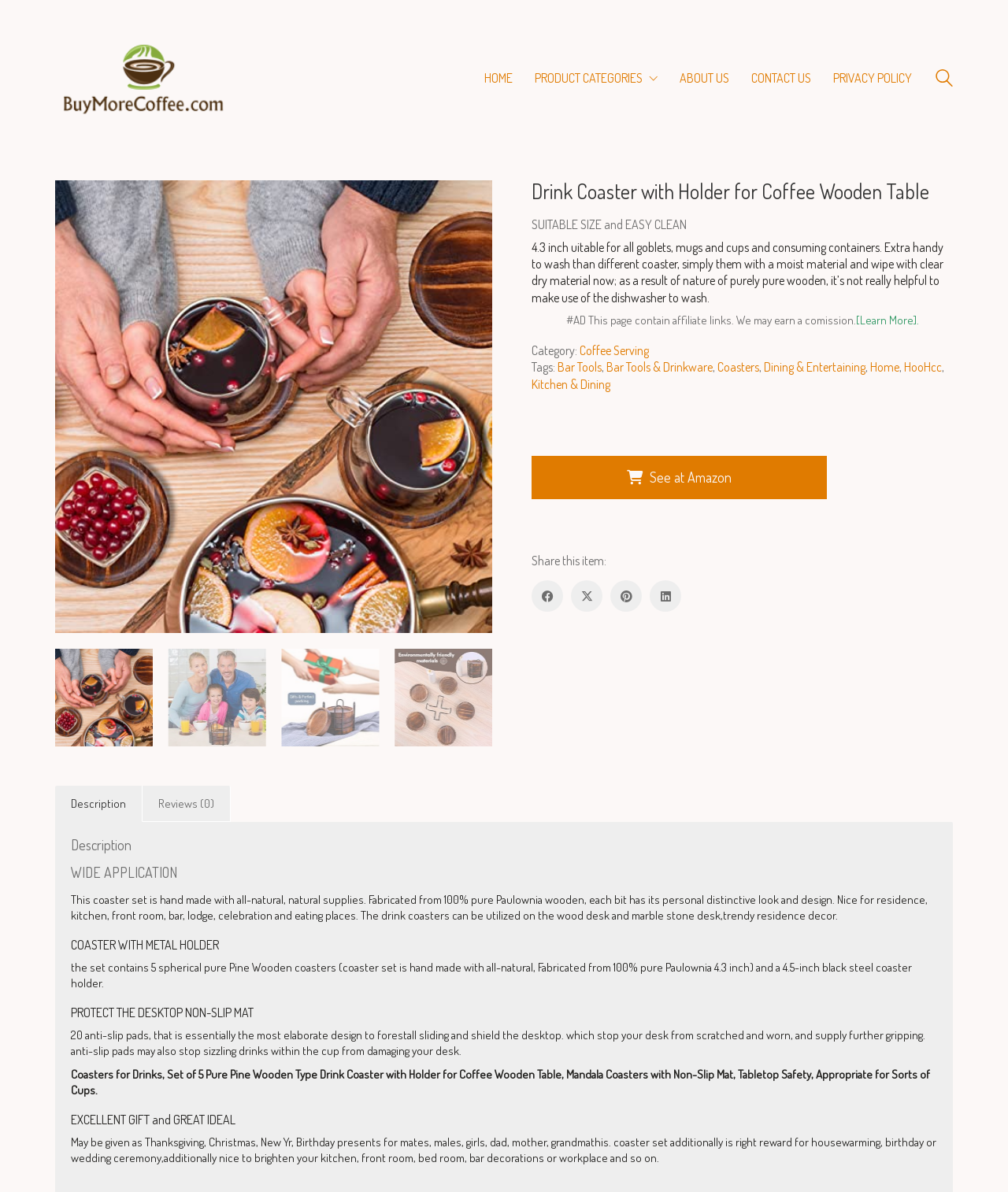Identify the bounding box coordinates of the HTML element based on this description: "Bar Tools".

[0.553, 0.301, 0.597, 0.315]